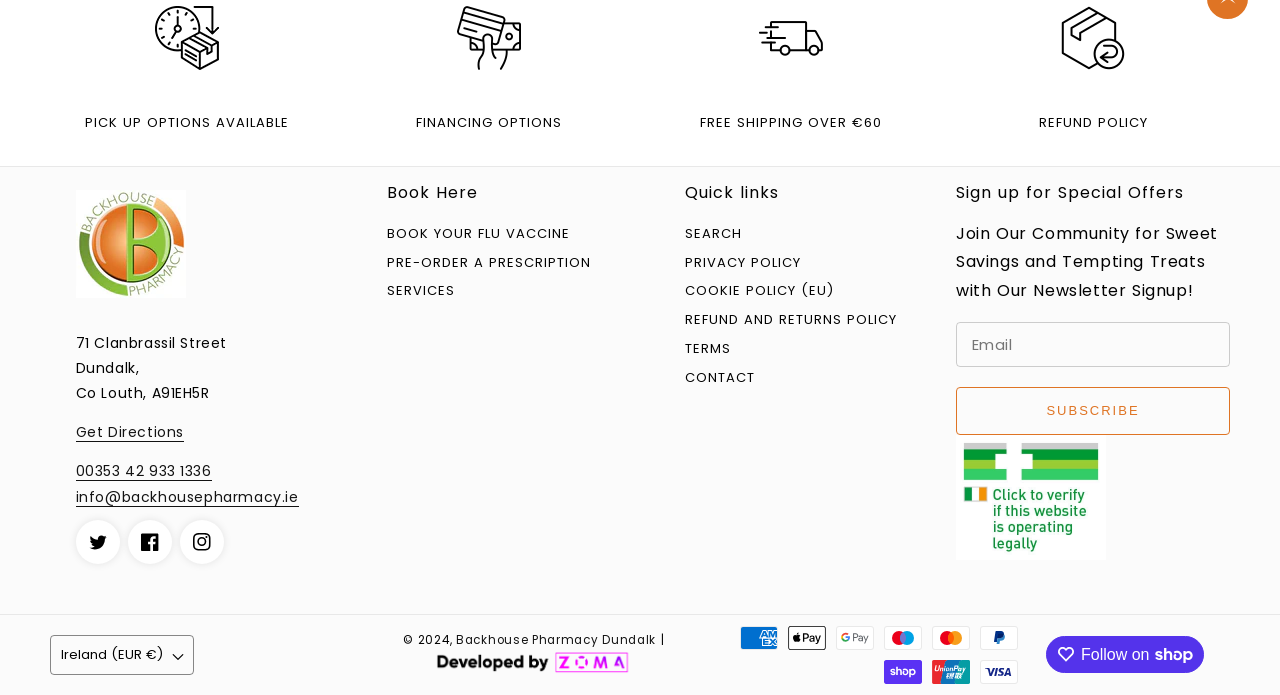Refer to the element description parent_node: | and identify the corresponding bounding box in the screenshot. Format the coordinates as (top-left x, top-left y, bottom-right x, bottom-right y) with values in the range of 0 to 1.

[0.339, 0.953, 0.495, 0.976]